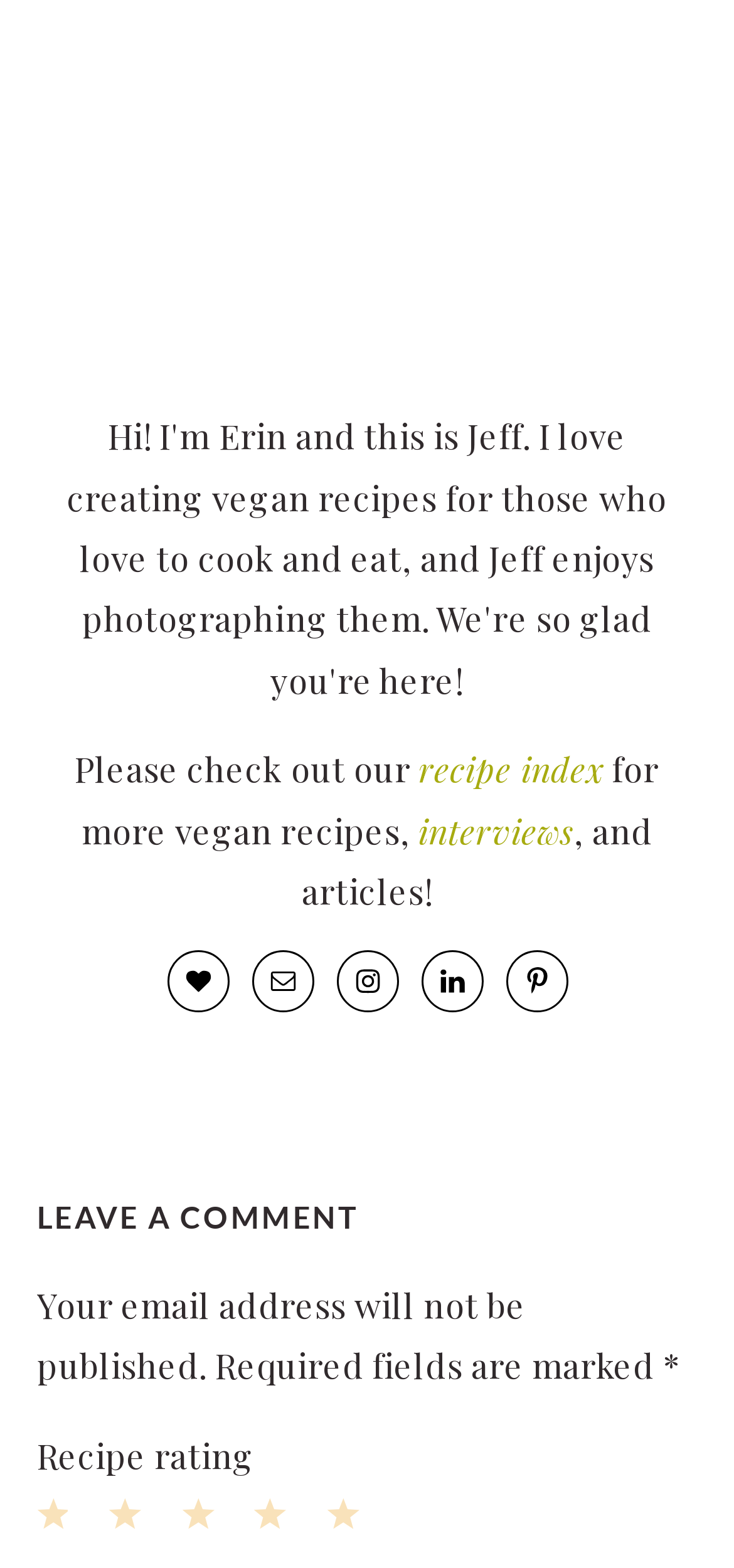How many social media platforms are linked?
Use the image to give a comprehensive and detailed response to the question.

The website has links to 5 social media platforms: Bloglovin, Email, Instagram, LinkedIn, and Pinterest, each with an image and a text label.